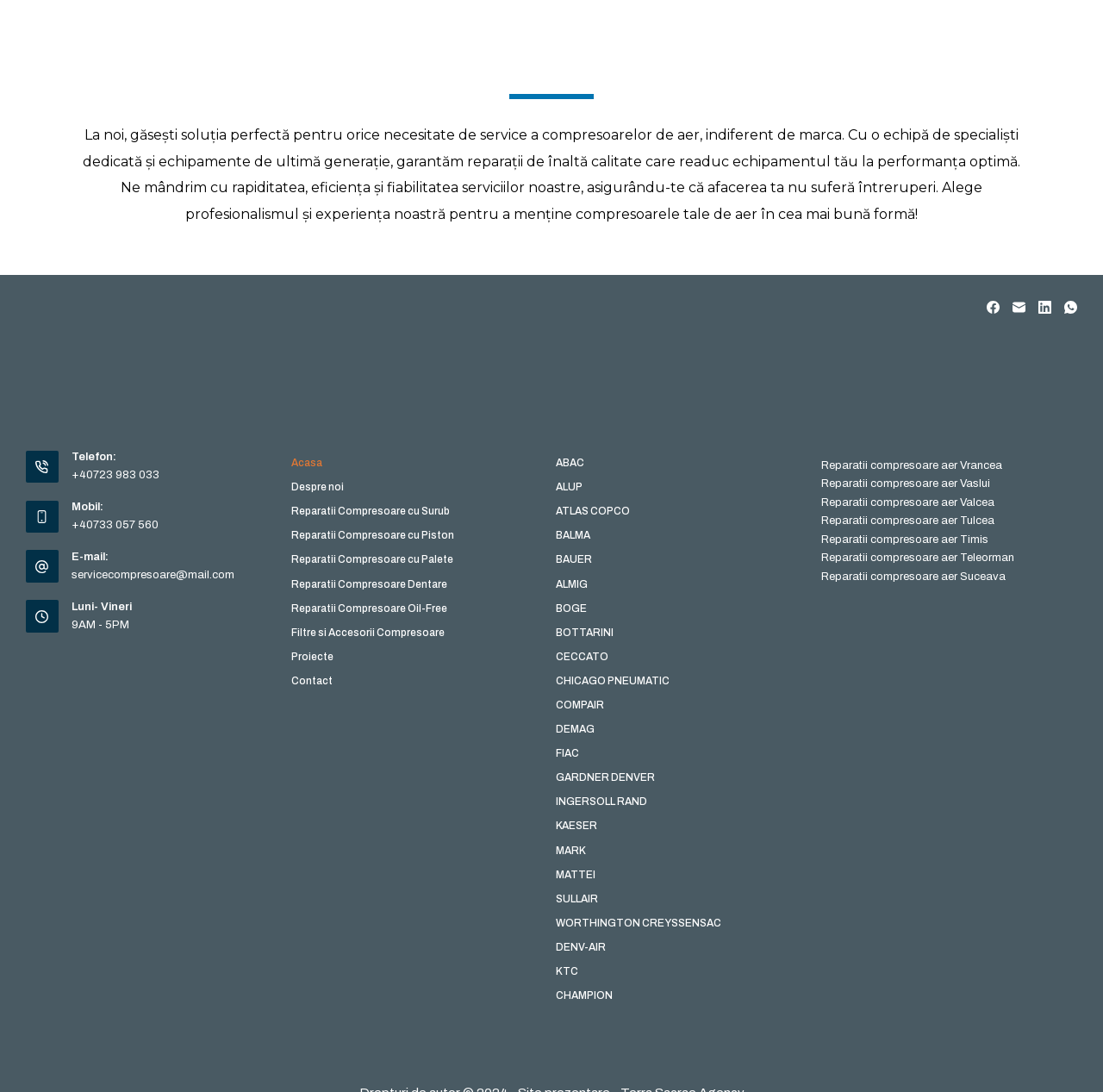What is the working hour?
Provide a short answer using one word or a brief phrase based on the image.

9AM - 5PM